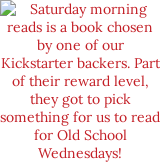Please provide a brief answer to the question using only one word or phrase: 
What is the purpose of the chosen book?

For Old School Wednesdays